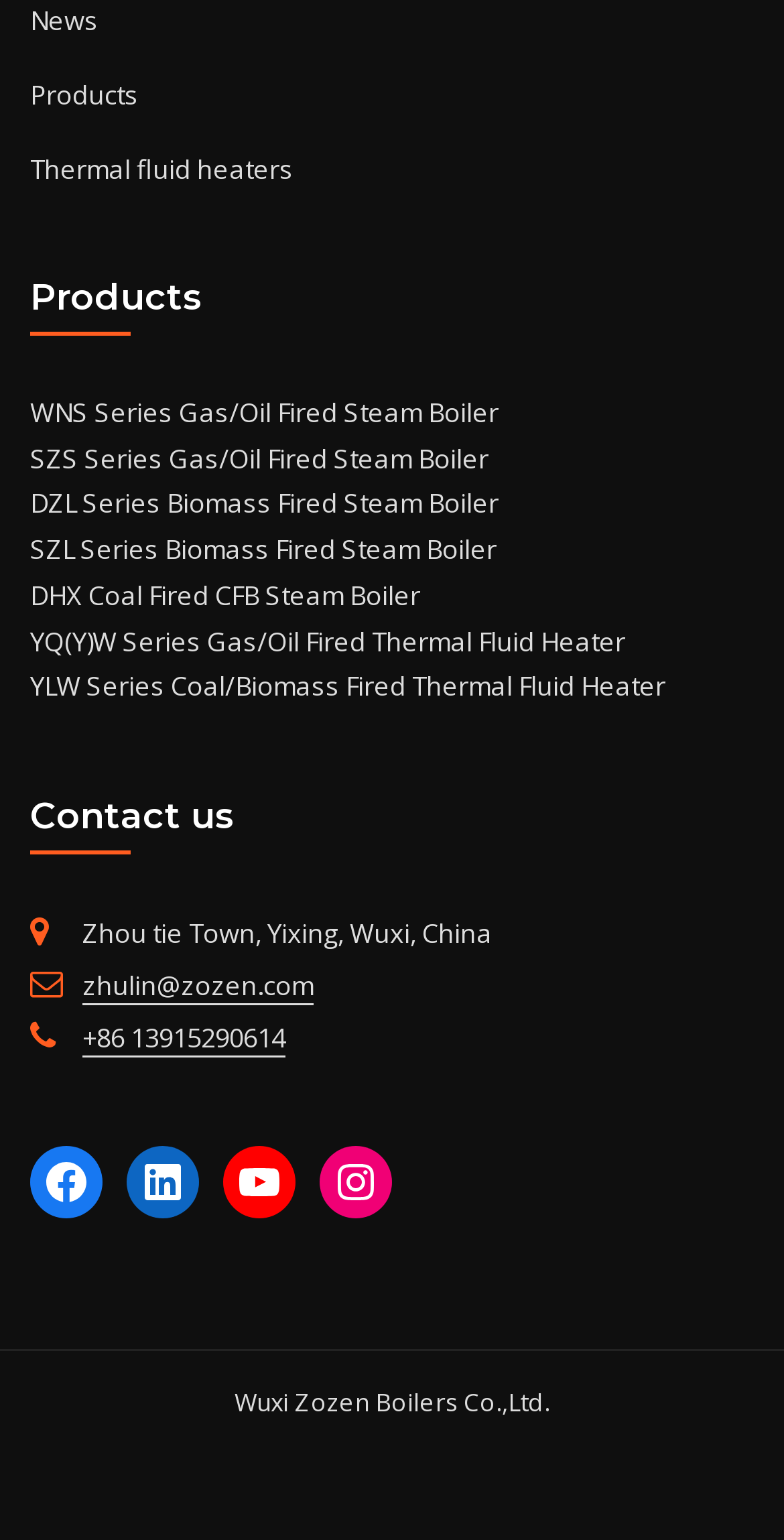Please locate the bounding box coordinates of the element that needs to be clicked to achieve the following instruction: "Click on News". The coordinates should be four float numbers between 0 and 1, i.e., [left, top, right, bottom].

[0.038, 0.002, 0.126, 0.025]